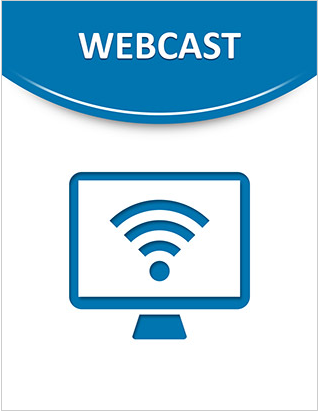Analyze the image and describe all the key elements you observe.

The image features a graphic representation of a webcast, prominently displaying a stylized computer monitor with wireless signal waves emanating from it. Above the monitor, in bold white letters, the word "WEBCAST" is featured against a vibrant blue background, drawing attention to the online format of the session. This visual effectively communicates the concept of digital connectivity and the modern approach to information dissemination, highlighting the significance of webcasts in sharing knowledge and insights, particularly in the context of data management and governance.